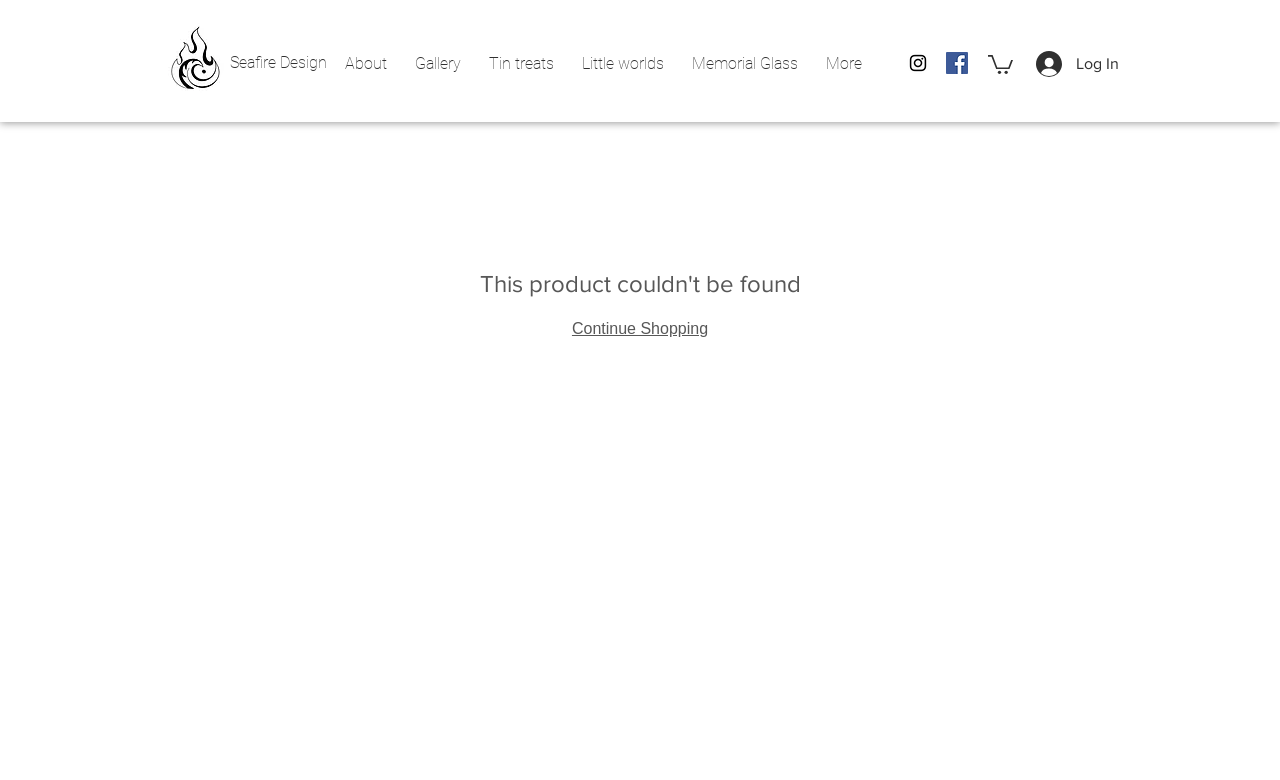What are the social media platforms available?
Please provide a single word or phrase answer based on the image.

Instagram, Facebook